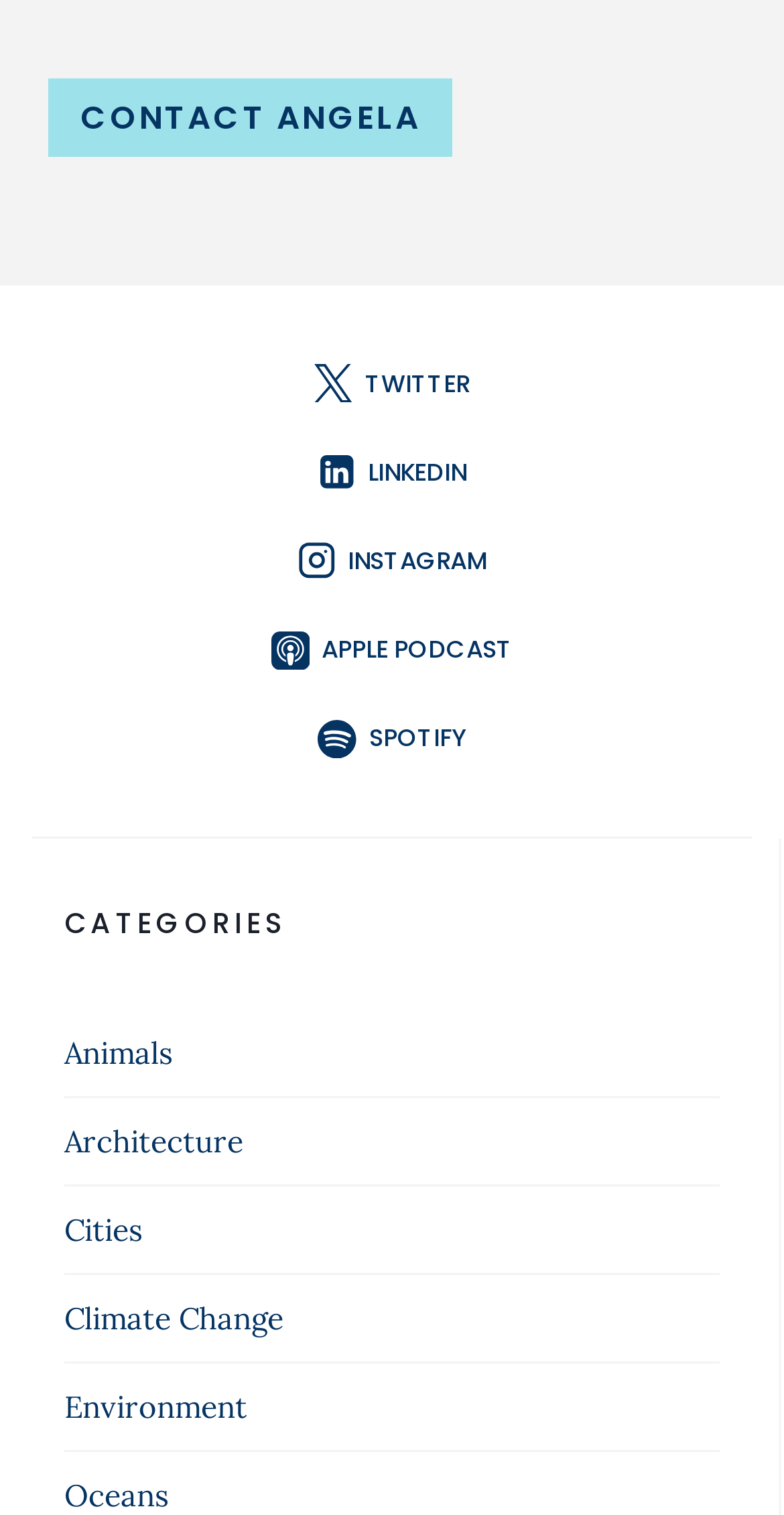Locate the bounding box coordinates of the element you need to click to accomplish the task described by this instruction: "Listen on Apple Podcasts".

[0.297, 0.403, 0.703, 0.454]